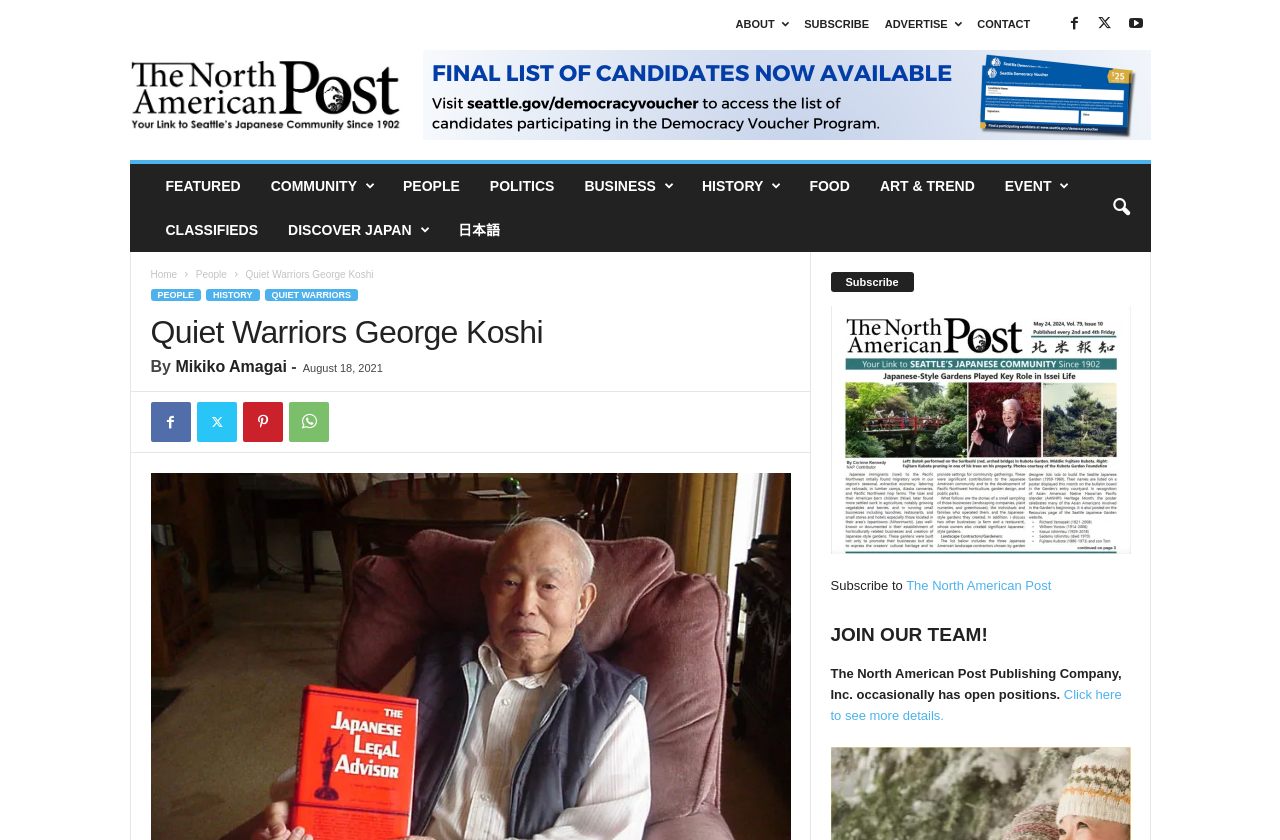What is the date of the article?
Give a detailed explanation using the information visible in the image.

I found the answer by looking at the time element that contains the text 'August 18, 2021', which suggests that the date of the article is August 18, 2021.